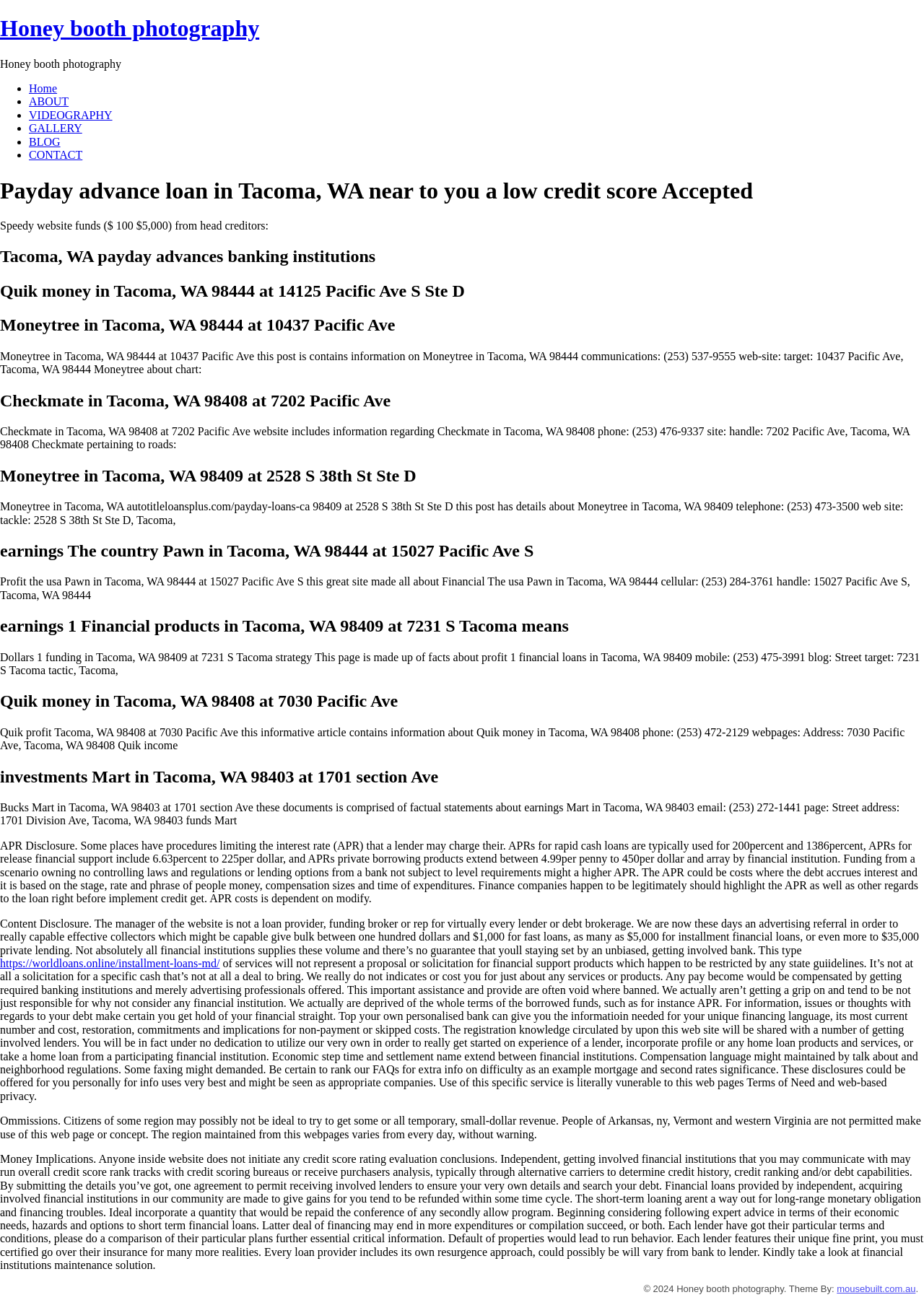What is the purpose of this website?
Please provide a detailed answer to the question.

Based on the webpage content, it appears that the website is designed to provide information and services related to payday advance loans in Tacoma, WA. The website lists various lenders and their contact information, suggesting that users can use the website to find and apply for payday loans.